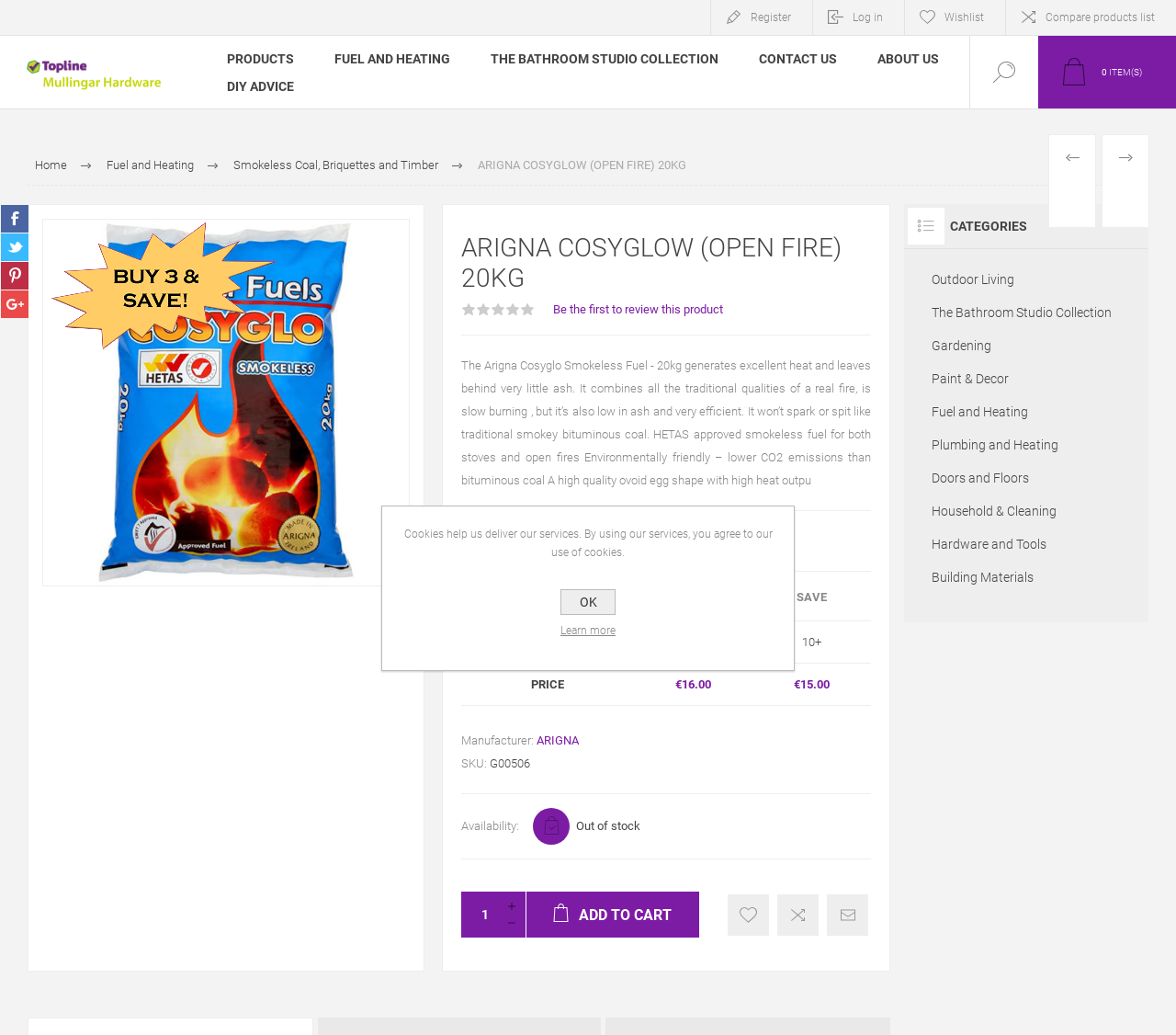Write a detailed summary of the webpage, including text, images, and layout.

This webpage is about a product called Arigna Cosyglo Smokeless Fuel - 20kg, which is a type of fuel for open fires. At the top of the page, there are several links to different sections of the website, including "Register", "Log in", "Wishlist", and "Compare products list". Below these links, there is a logo for "Mullingar Hardware" with a link to the homepage.

The main content of the page is divided into two sections. On the left, there is a menu with links to different categories, including "Fuel and Heating", "The Bathroom Studio Collection", and "Outdoor Living". On the right, there is a detailed description of the product, including its features, benefits, and price.

The product description is accompanied by two images: a main image of the product and a smaller image of a related product. Below the product description, there are several buttons and links, including "Add to wishlist", "Add to compare list", "Email a friend", and "Add to cart".

At the bottom of the page, there is a notice about cookies and a button to accept them. There is also a link to learn more about the website's cookie policy.

Overall, the webpage is well-organized and easy to navigate, with clear headings and concise descriptions of the product and its features.